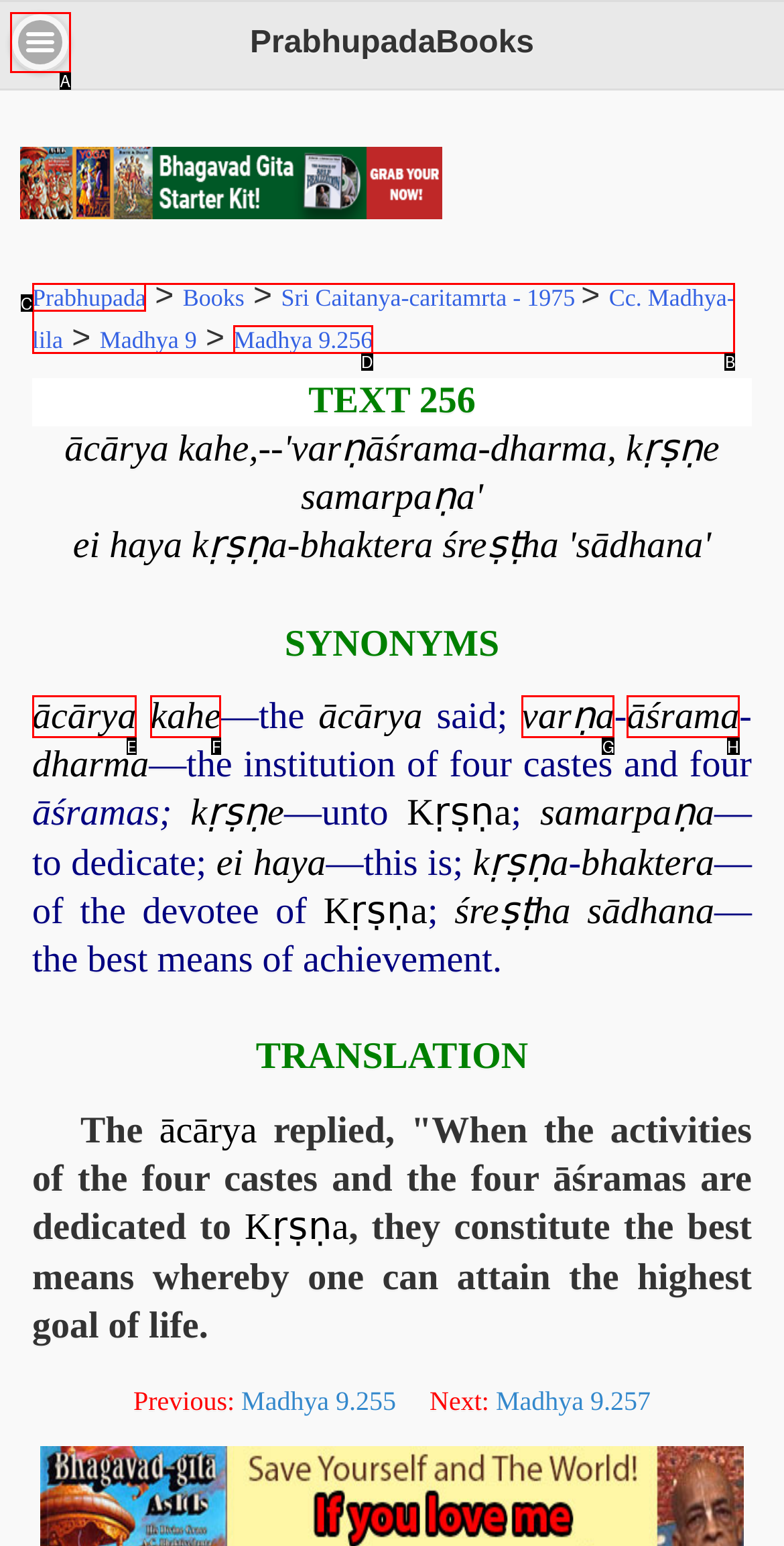Which lettered UI element aligns with this description: varṇa
Provide your answer using the letter from the available choices.

G